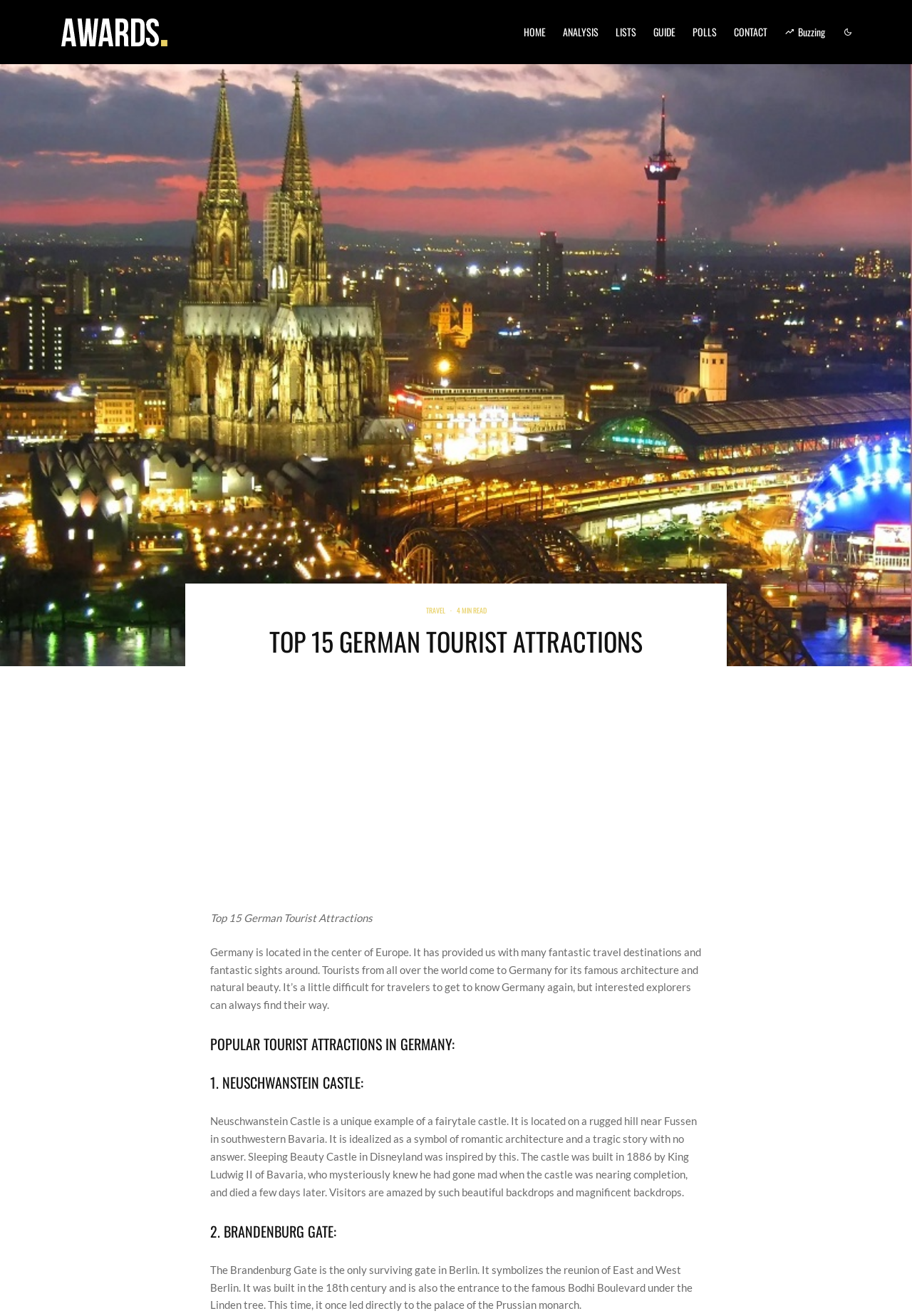Predict the bounding box coordinates of the area that should be clicked to accomplish the following instruction: "Search for something". The bounding box coordinates should consist of four float numbers between 0 and 1, i.e., [left, top, right, bottom].

None